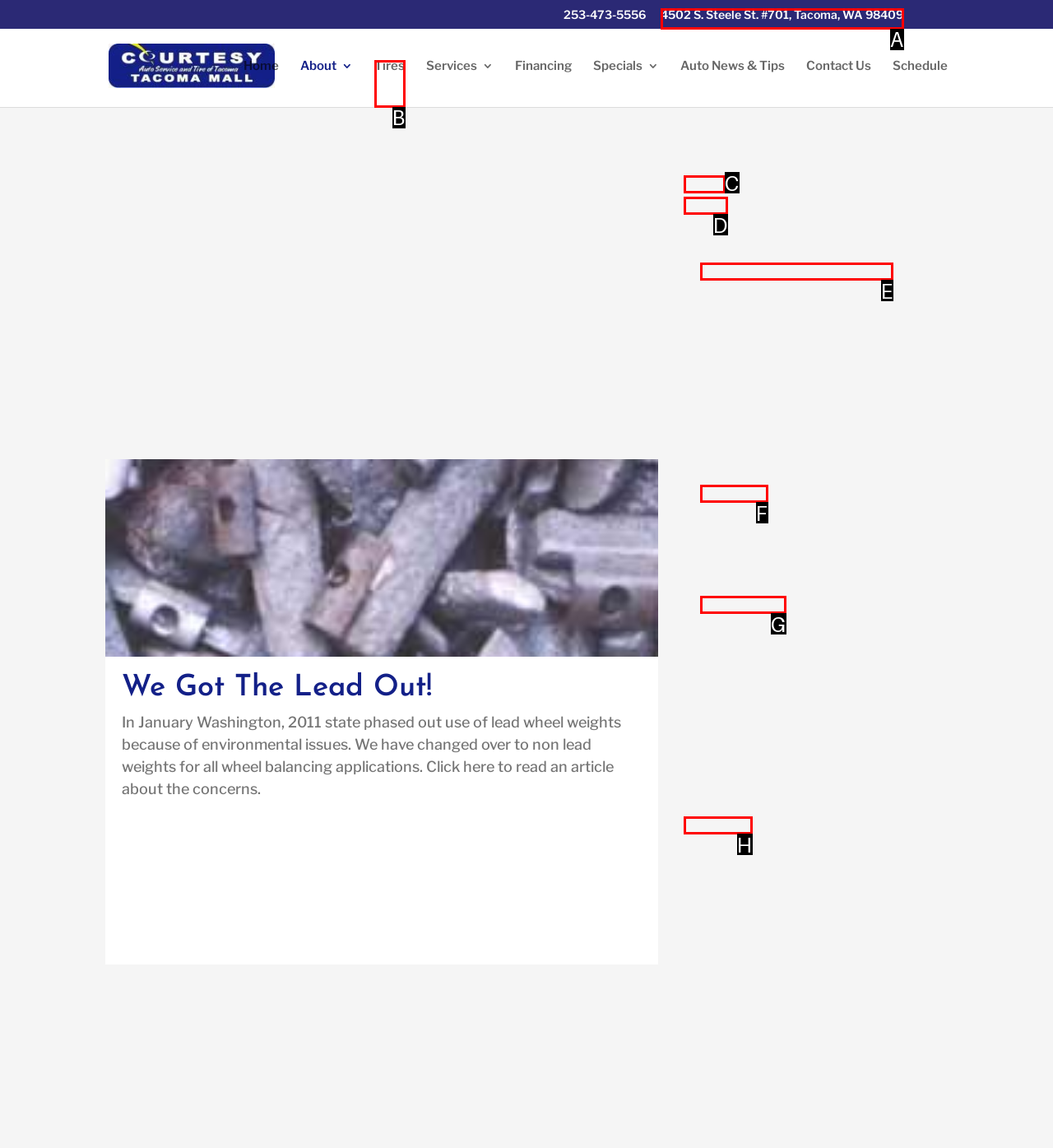Tell me which one HTML element best matches the description: Financing
Answer with the option's letter from the given choices directly.

H